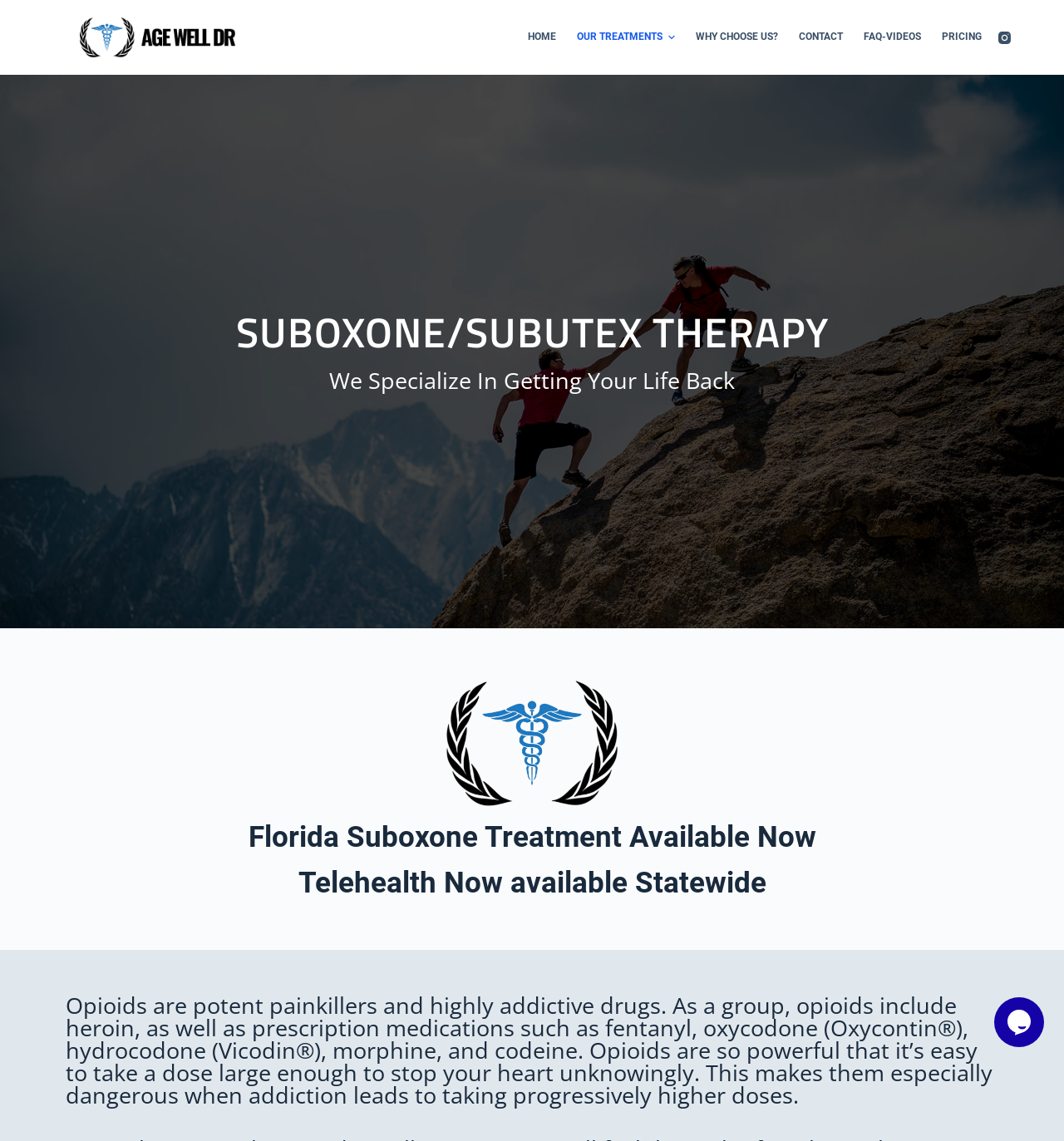Identify the bounding box for the element characterized by the following description: "Pricing".

[0.875, 0.0, 0.923, 0.066]